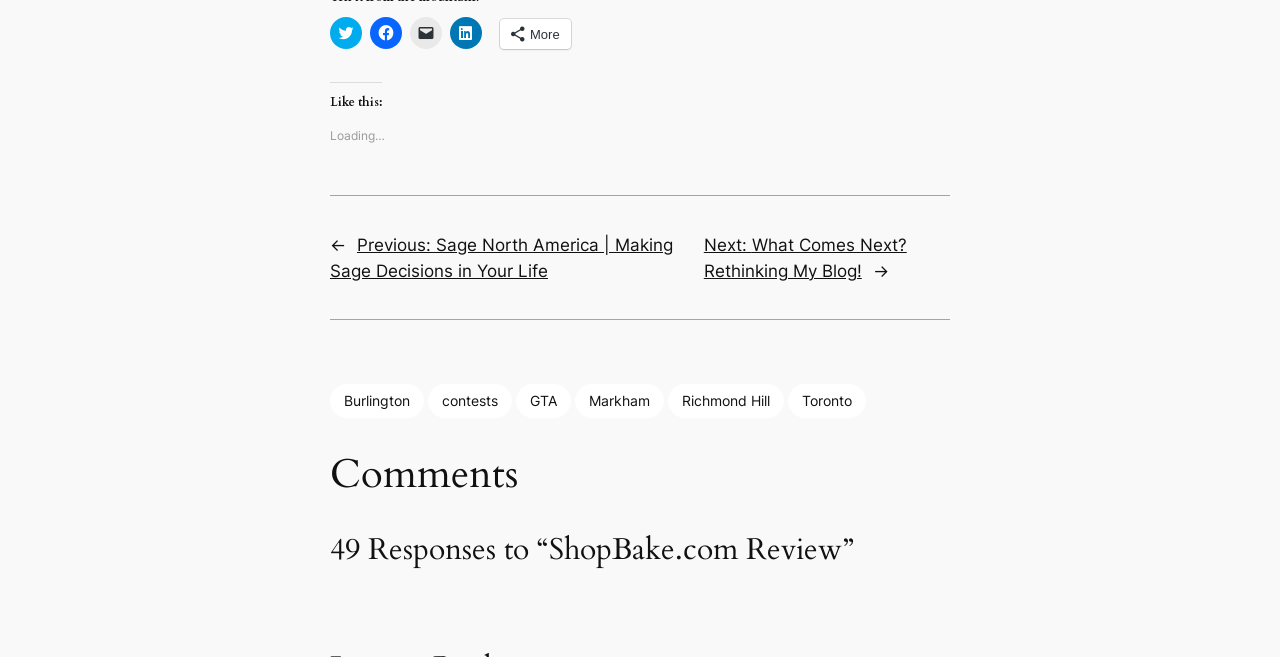Locate the bounding box coordinates of the region to be clicked to comply with the following instruction: "View comments". The coordinates must be four float numbers between 0 and 1, in the form [left, top, right, bottom].

[0.258, 0.687, 0.742, 0.76]